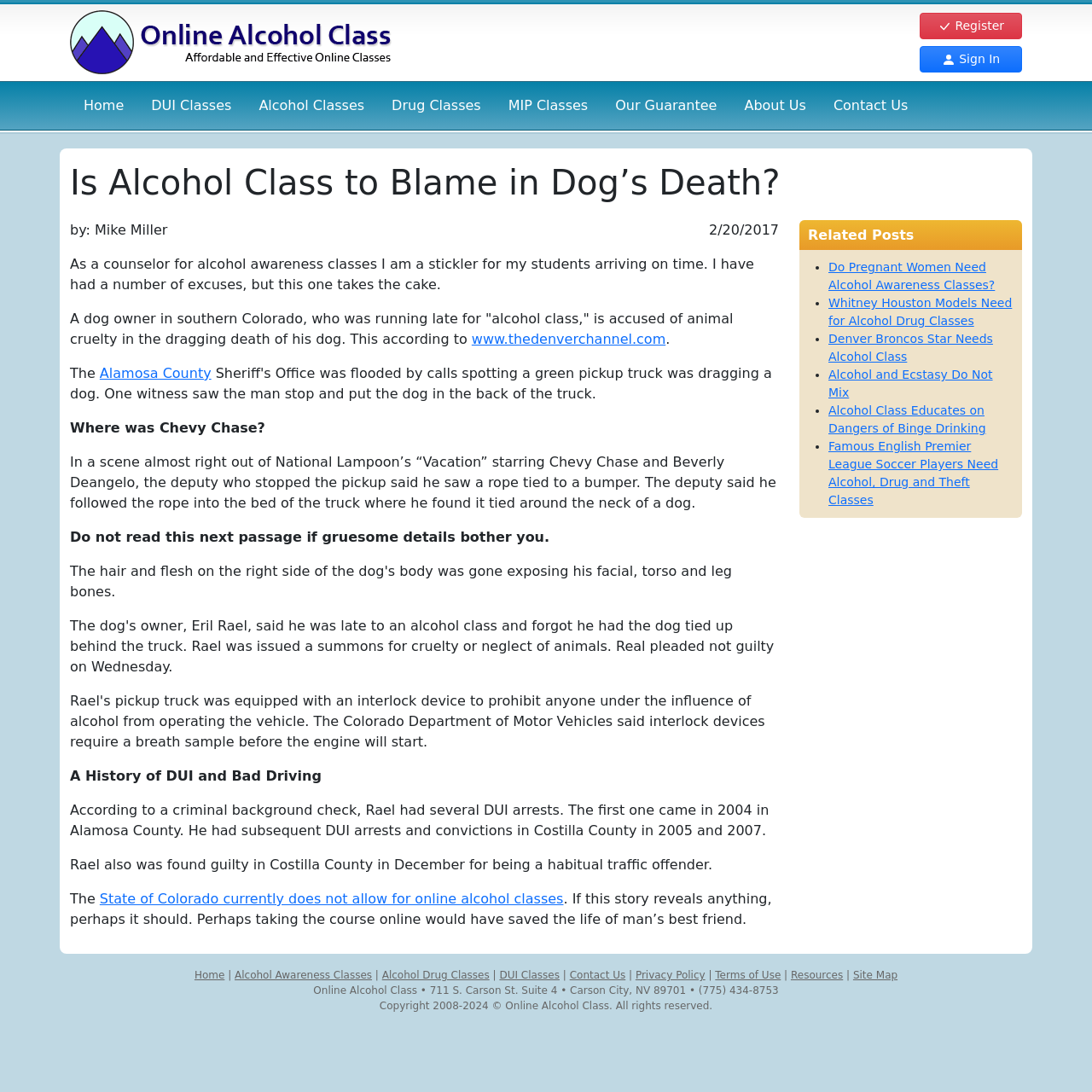Please give a one-word or short phrase response to the following question: 
What is the purpose of the 'Related Posts' section?

To suggest similar articles